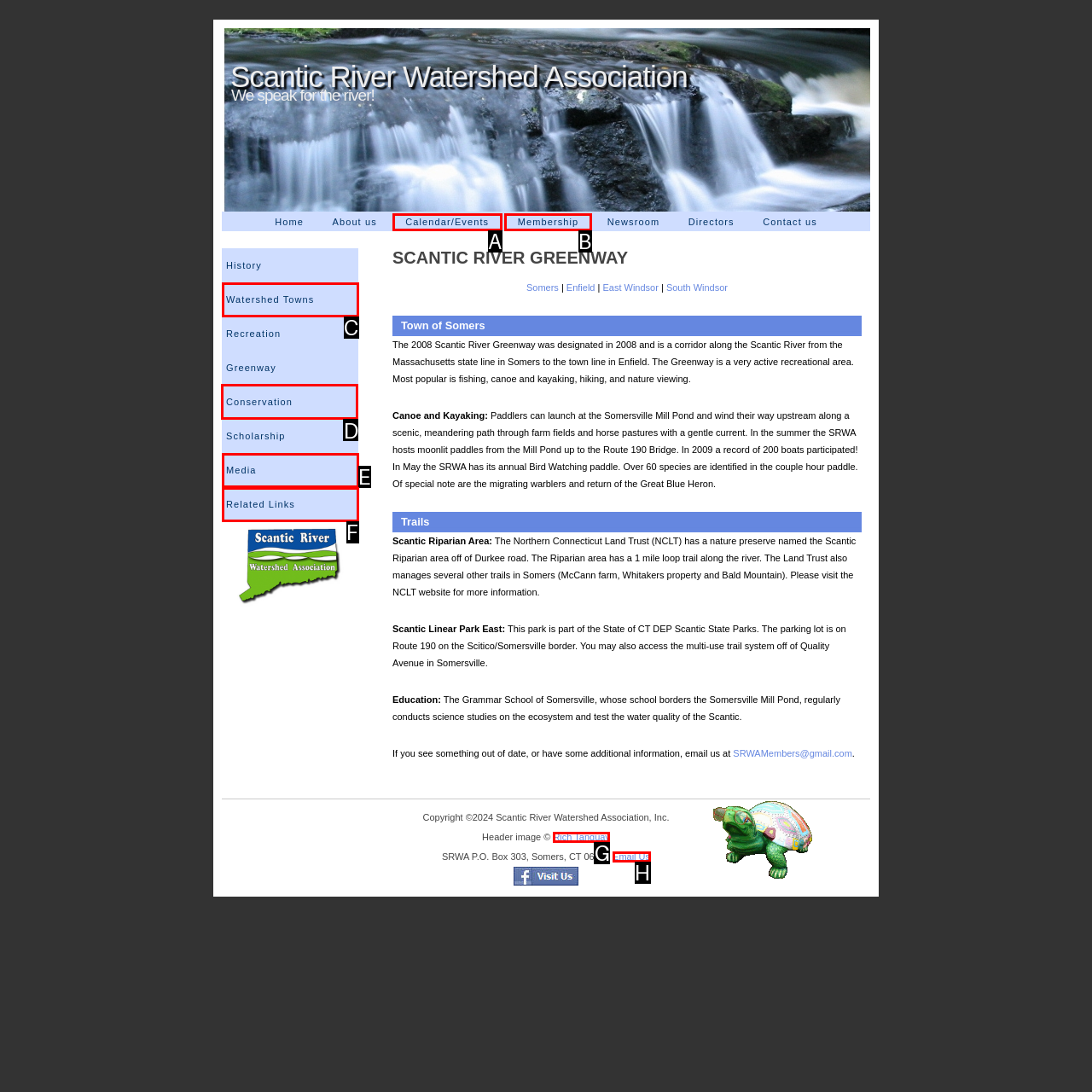Point out the HTML element I should click to achieve the following: Learn about the 'Conservation' efforts Reply with the letter of the selected element.

D